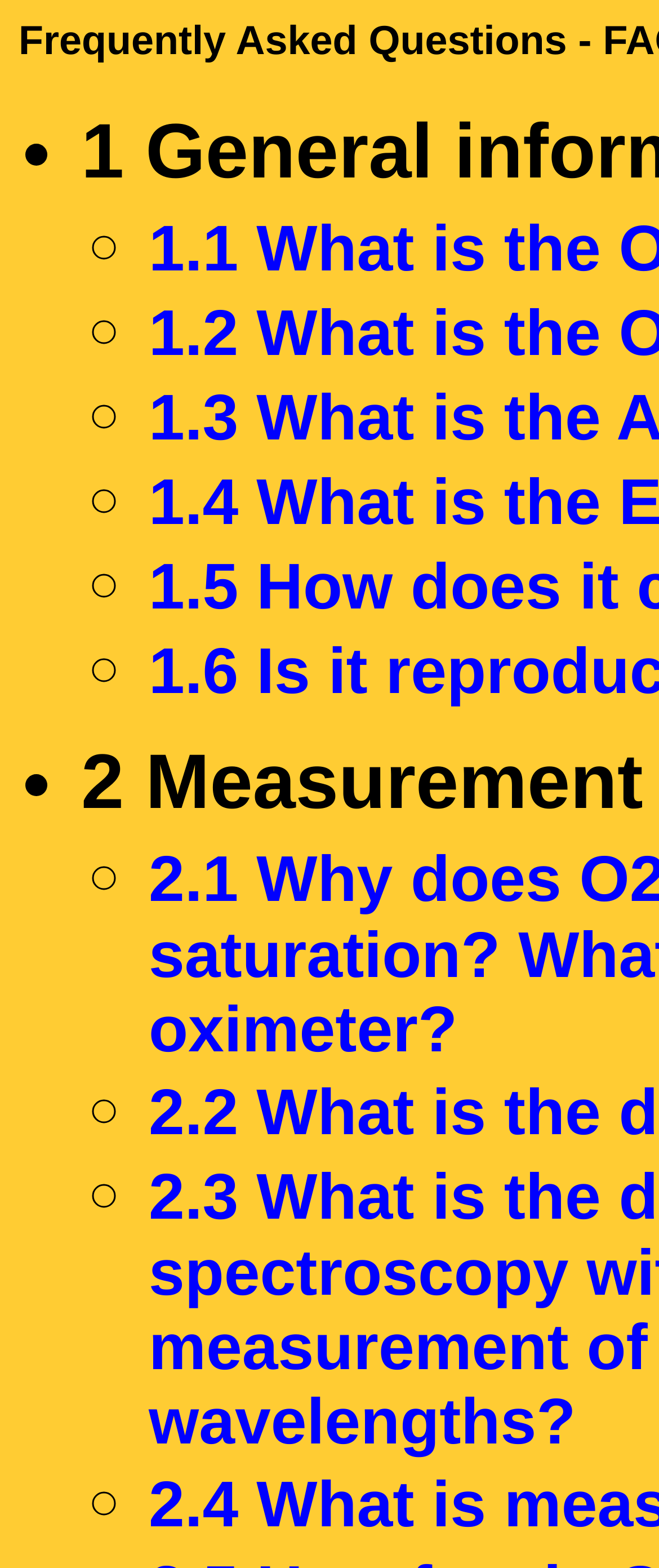Refer to the image and offer a detailed explanation in response to the question: What is the symbol used to mark the start of each question?

I observed the list markers on the page and noticed that they use either • or ◦ symbols to mark the start of each question.